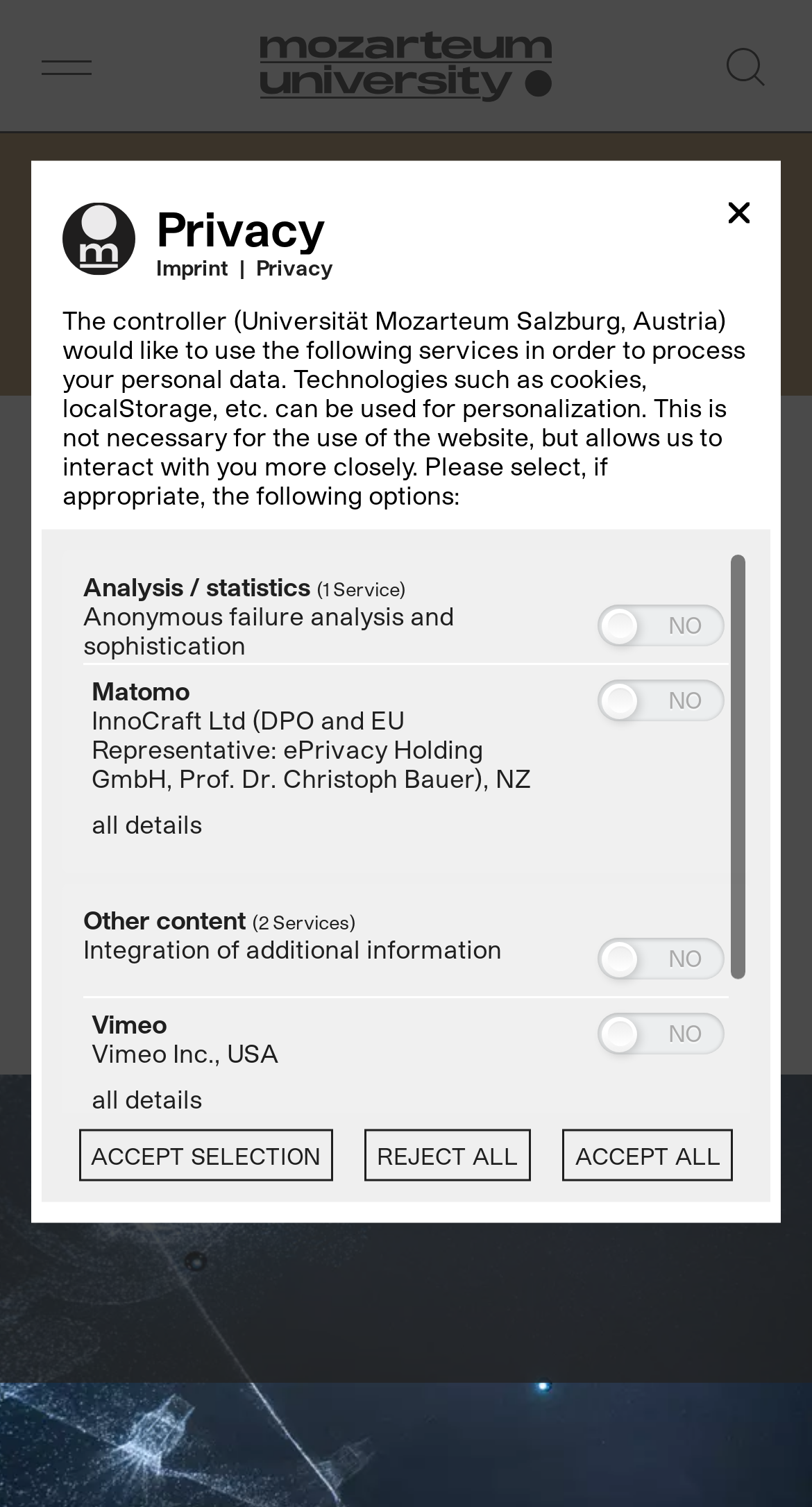Please provide a comprehensive answer to the question based on the screenshot: What is the name of the university?

I found the name of the university by looking at the link 'Mozarteum University' which is located at the top of the page.